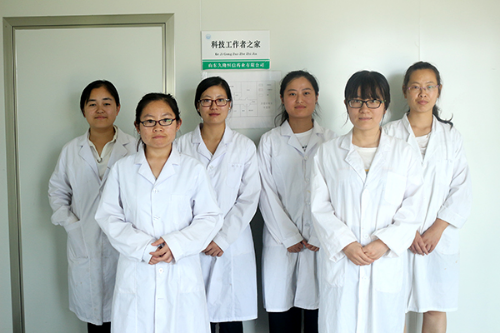Carefully examine the image and provide an in-depth answer to the question: How many women are in the image?

The image features a group of six women standing together, posing in front of a wall with a sign in Chinese, highlighting their collaborative spirit and professionalism in a research and development environment.